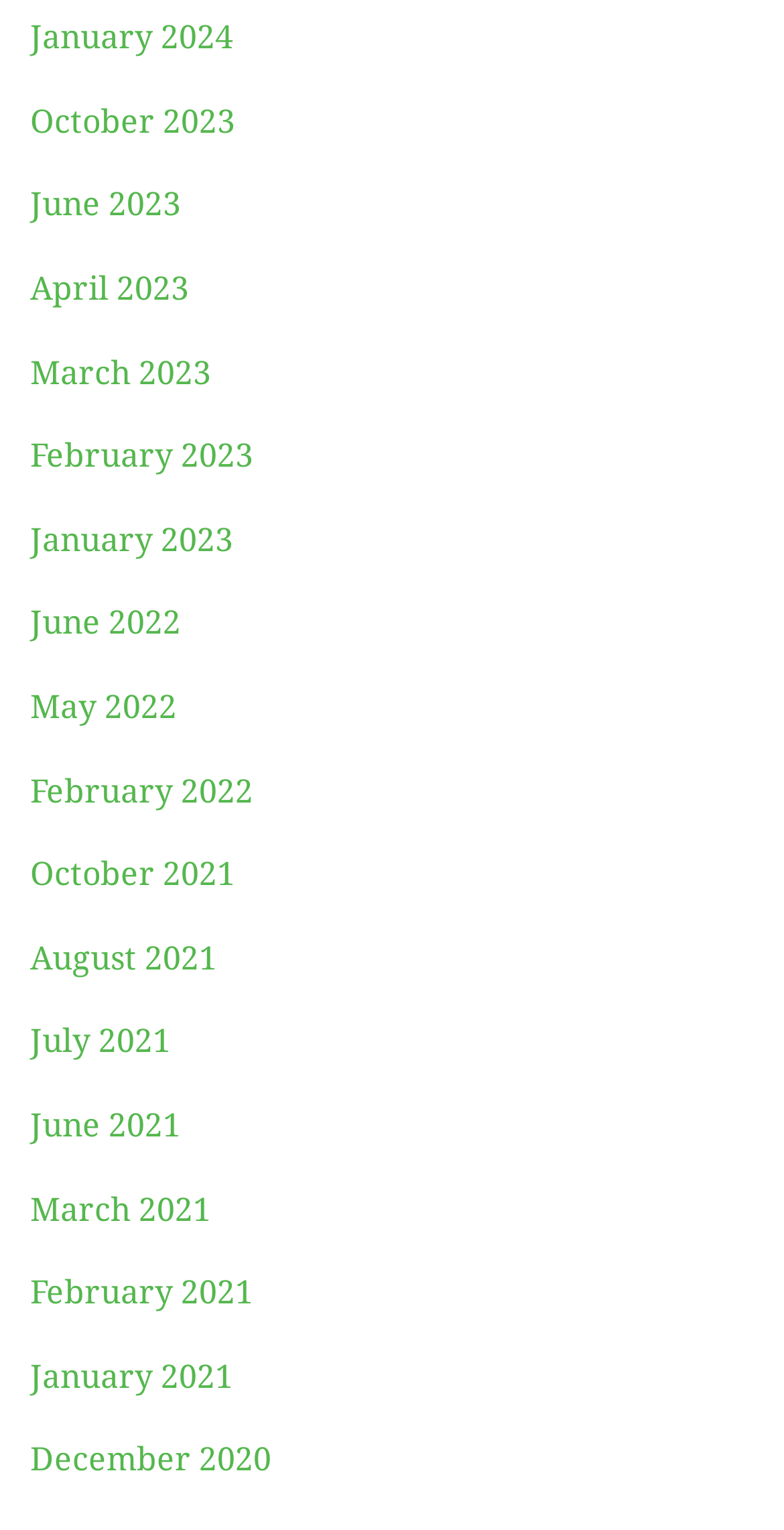How many links are there for the year 2023?
Please provide a detailed answer to the question.

I counted the number of links with the year 2023 in their text and found that there are four links: January 2023, February 2023, March 2023, and April 2023. These links are located at different positions on the webpage, but they all have the year 2023 in common.